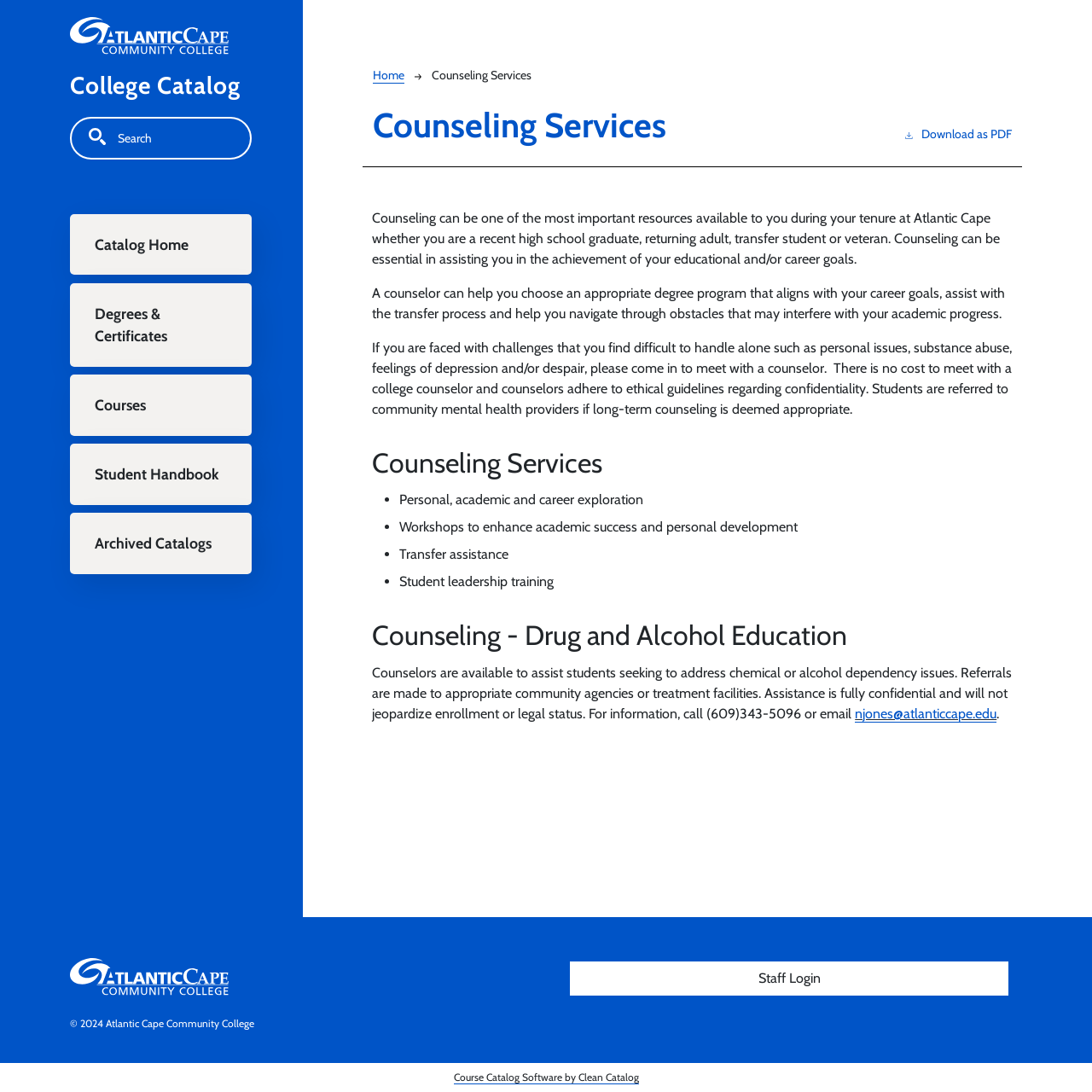Articulate a complete and detailed caption of the webpage elements.

The webpage is about the Counseling Services offered by Atlantic Cape Community College. At the top left, there is a link to the college's catalog, accompanied by a small image. Below this, there is a search bar with a "Search" button. To the right of the search bar, there is a main navigation menu with links to various sections of the catalog, including the catalog home, degrees and certificates, courses, student handbook, and archived catalogs.

The main content of the page is divided into sections. The first section has a heading "Counseling Services" and provides an introduction to the counseling services offered by the college. This is followed by three paragraphs of text that describe the benefits of counseling, including choosing an appropriate degree program, assistance with transfer processes, and help with personal issues.

Below this, there is a section with a heading "Counseling Services" that lists the services offered, including personal, academic, and career exploration, workshops to enhance academic success and personal development, transfer assistance, and student leadership training. Each of these services is marked with a bullet point.

The next section has a heading "Counseling - Drug and Alcohol Education" and provides information about the college's resources for students struggling with chemical or alcohol dependency issues. This section includes a phone number and email address for students seeking help.

At the bottom of the page, there is a footer section with links to the college's catalog, a user account menu, and a copyright notice. There is also a link to the course catalog software used by the college.